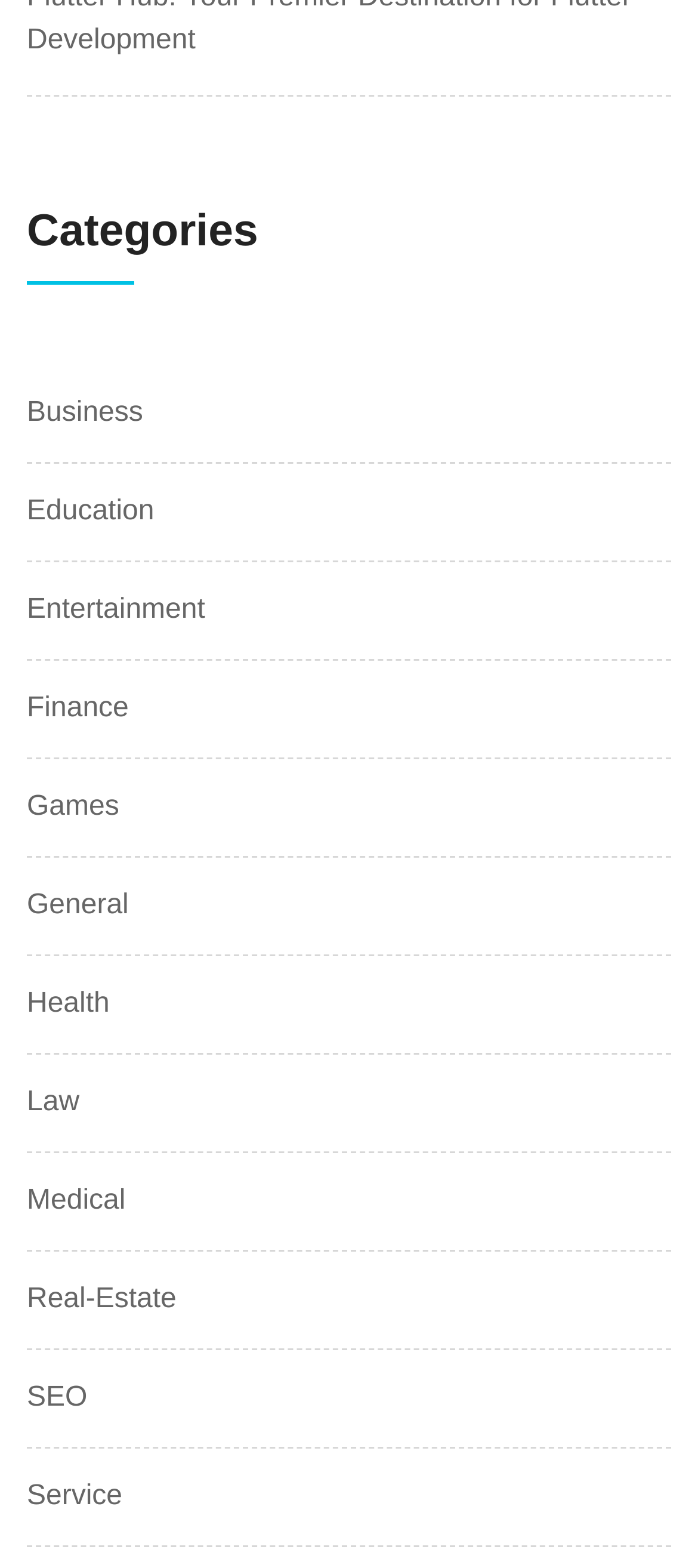Using the information in the image, give a detailed answer to the following question: What is the last category listed?

I looked at the list of categories and found that the last one is 'Service', which is the 12th link under the 'Categories' heading.